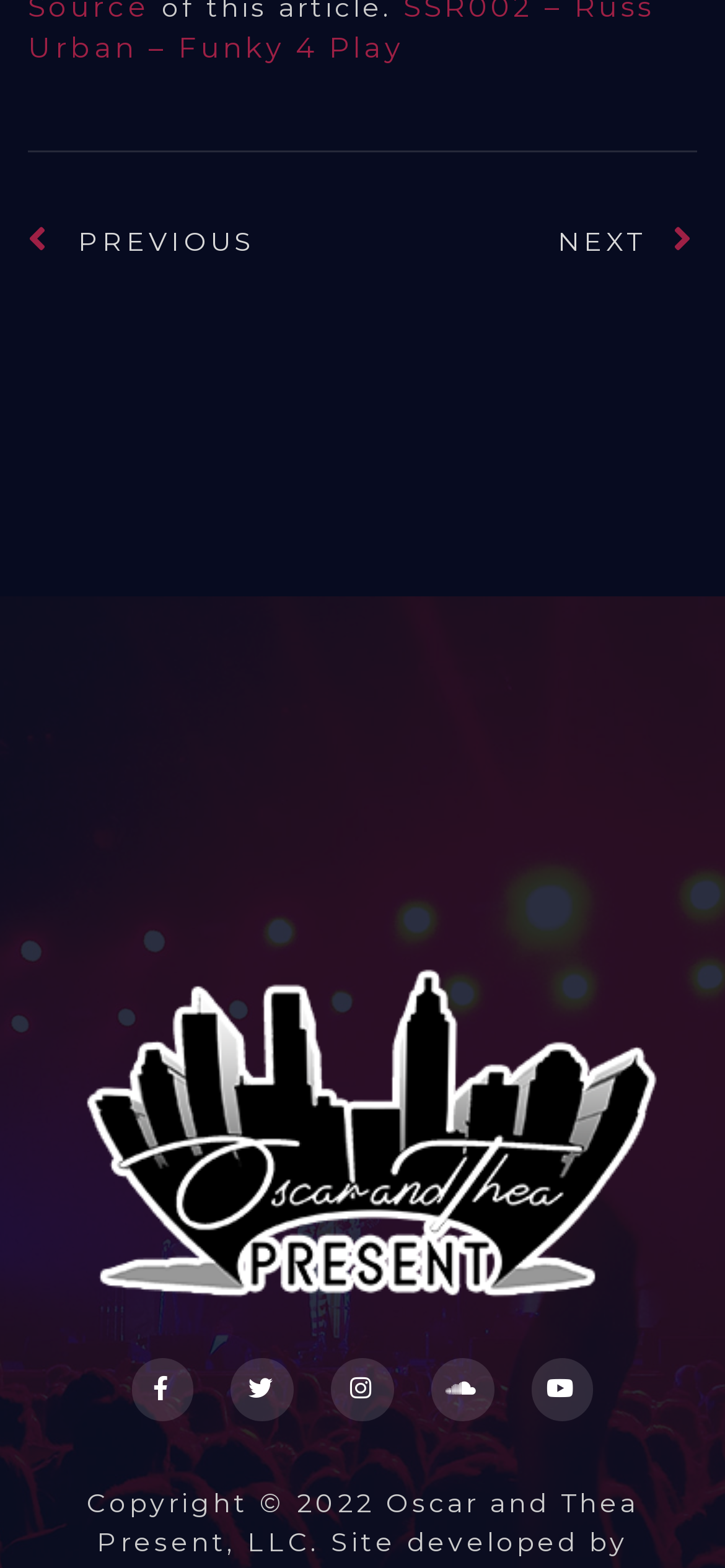Find the bounding box coordinates for the area that should be clicked to accomplish the instruction: "follow on Facebook".

[0.181, 0.866, 0.267, 0.906]